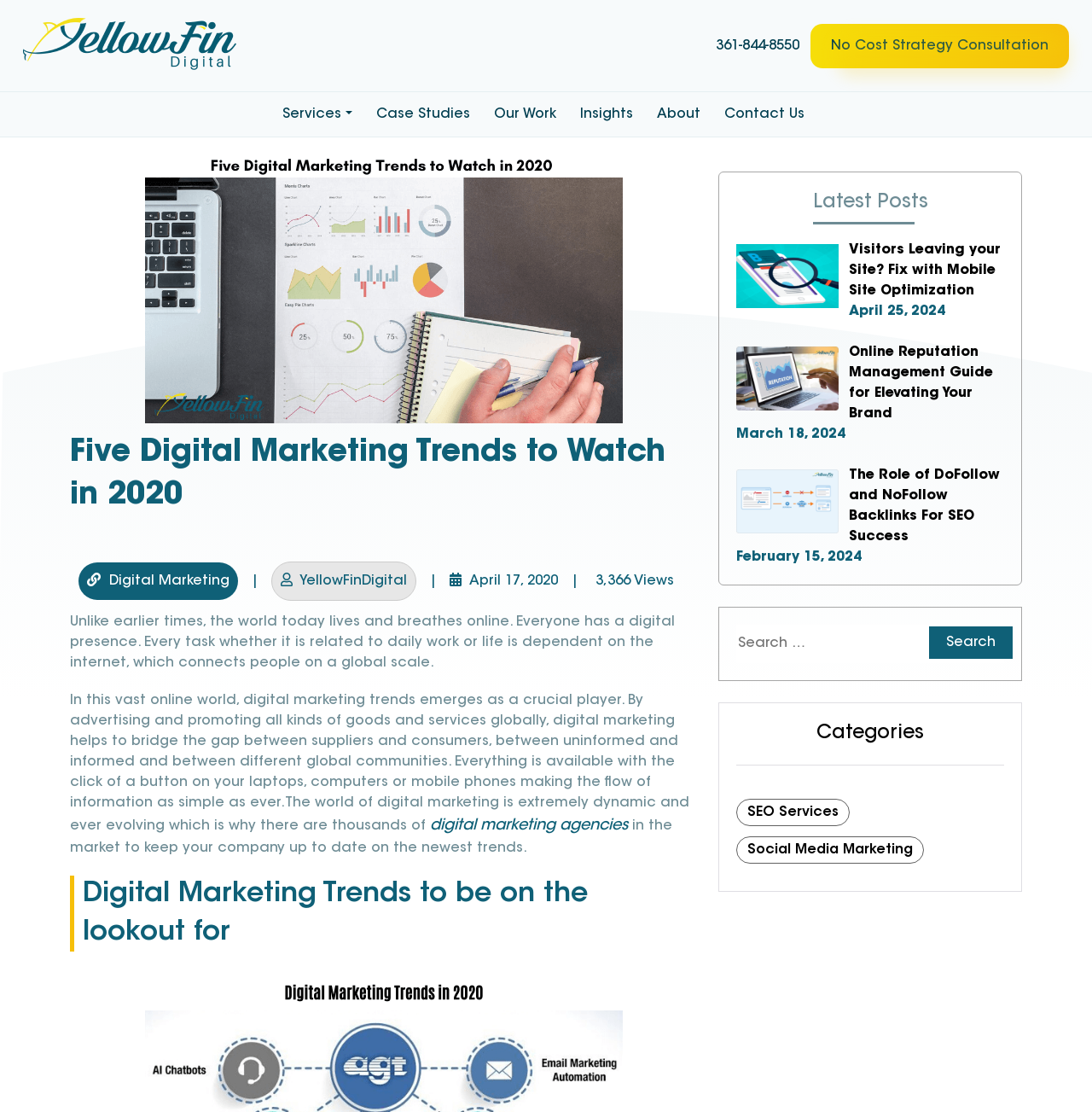Please respond in a single word or phrase: 
What is the name of the company?

YellowFin Digital